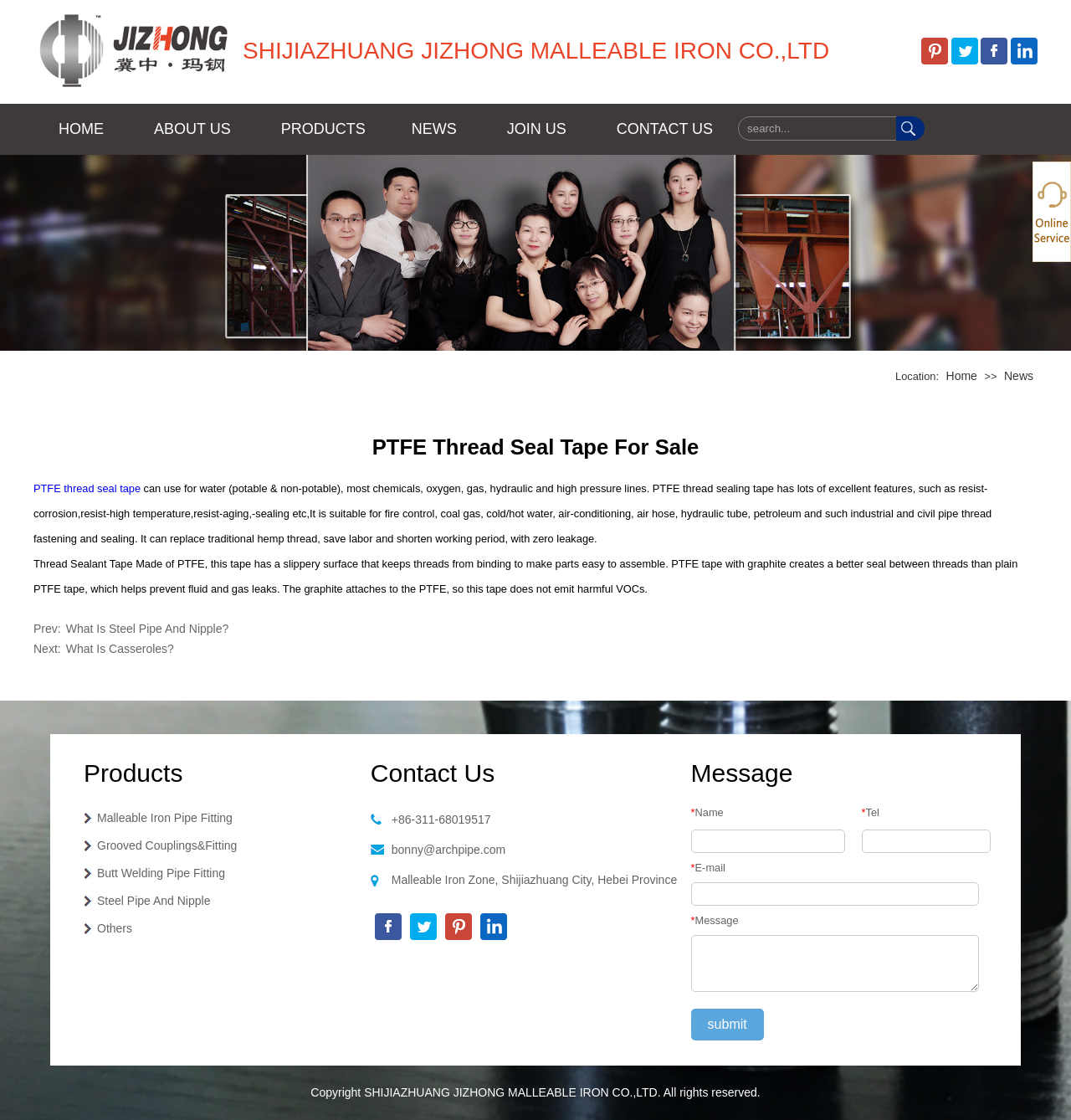Please find and report the bounding box coordinates of the element to click in order to perform the following action: "submit message". The coordinates should be expressed as four float numbers between 0 and 1, in the format [left, top, right, bottom].

[0.645, 0.9, 0.713, 0.929]